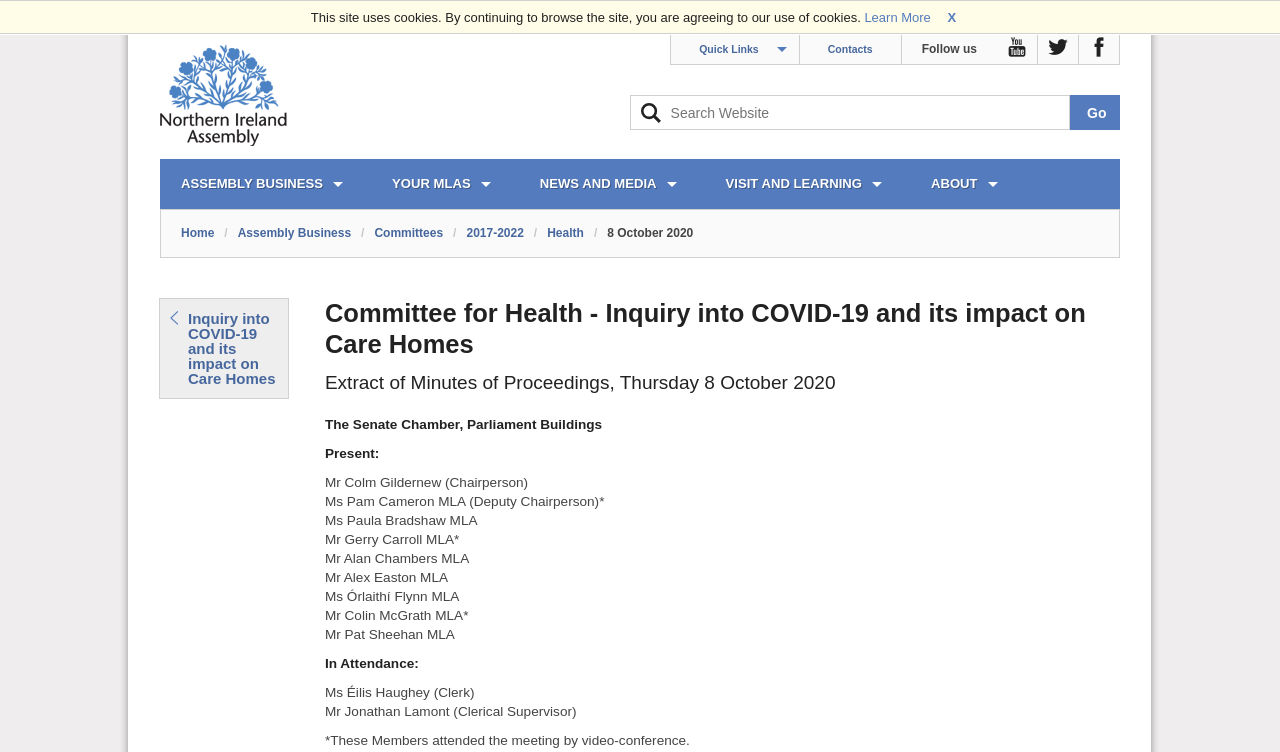Identify and provide the bounding box for the element described by: "Côte de Beaune".

None